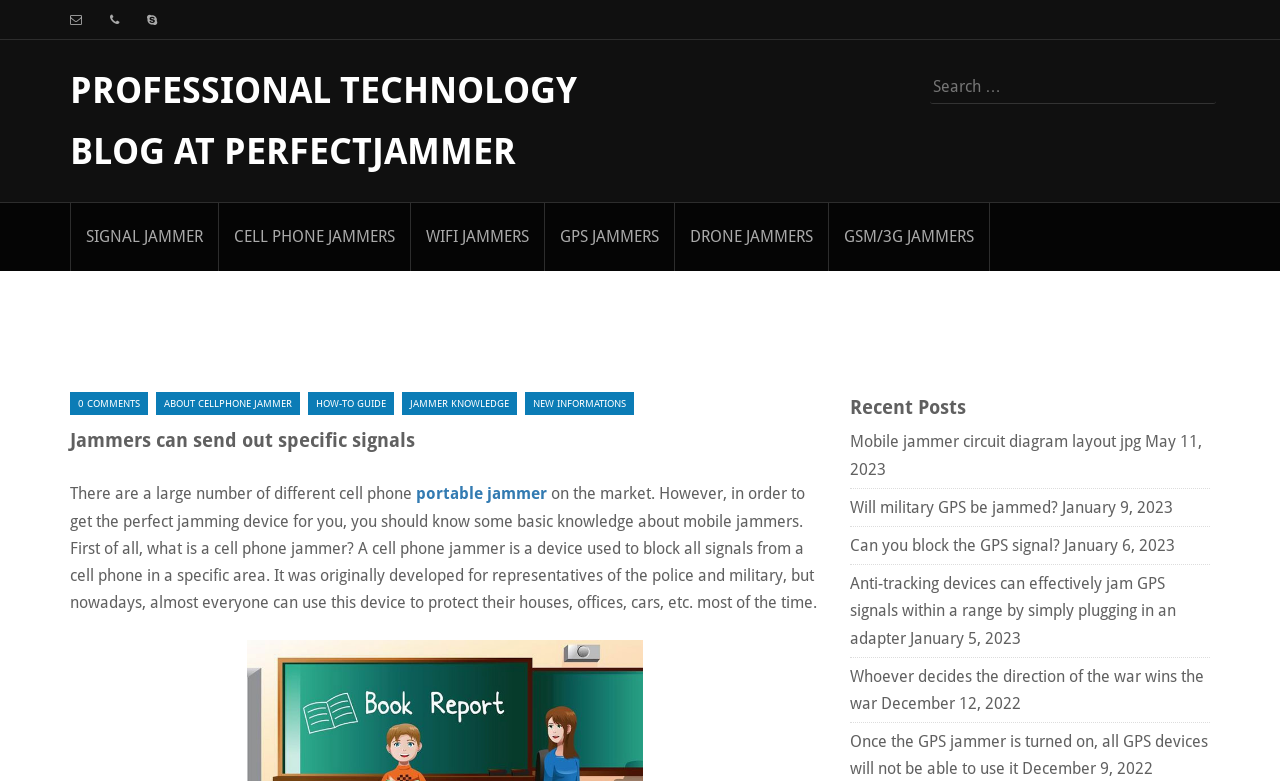Specify the bounding box coordinates of the area to click in order to follow the given instruction: "Search for something."

[0.727, 0.09, 0.945, 0.133]